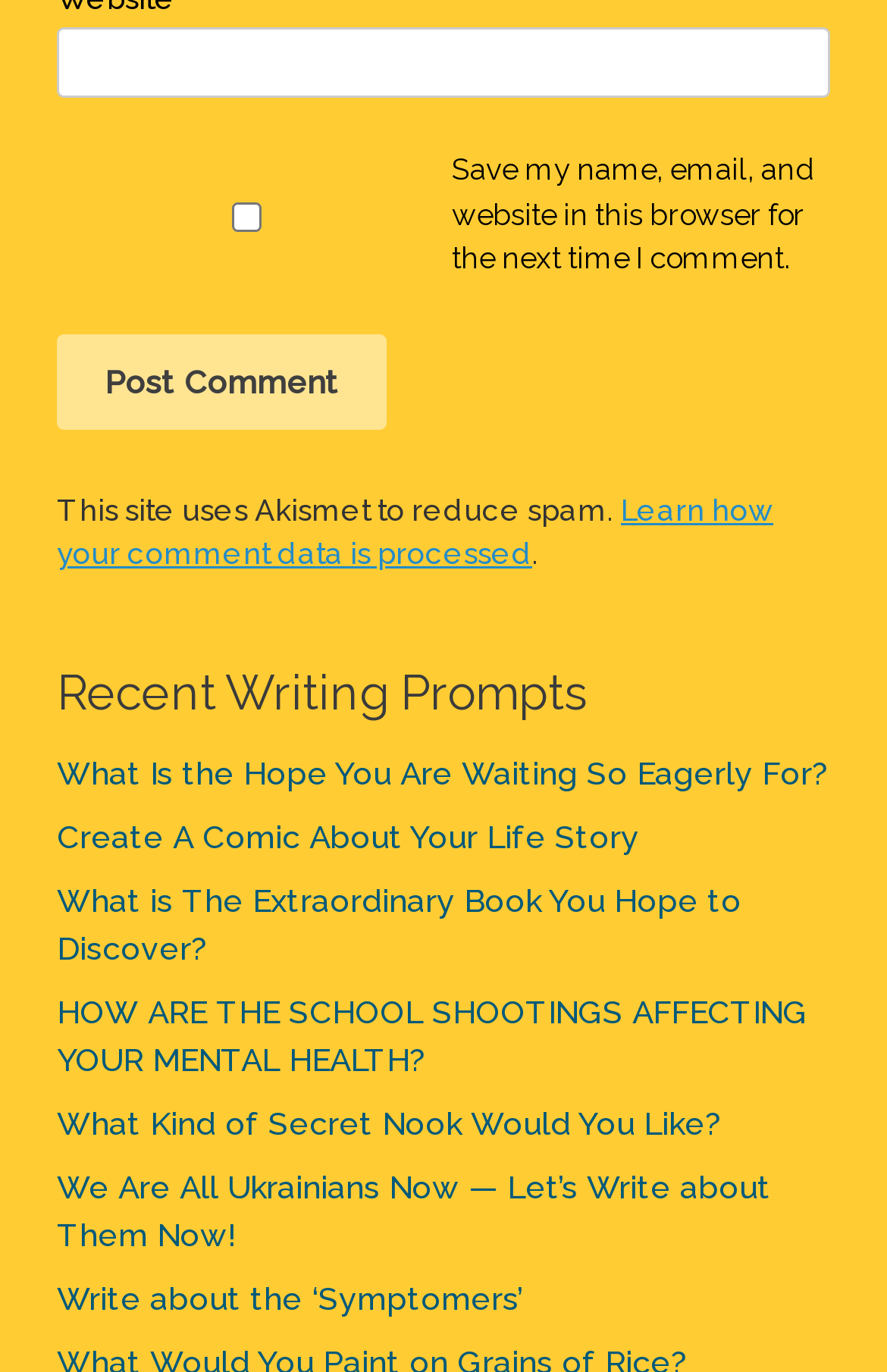Find the bounding box coordinates of the clickable region needed to perform the following instruction: "Read about recent writing prompts". The coordinates should be provided as four float numbers between 0 and 1, i.e., [left, top, right, bottom].

[0.064, 0.479, 0.936, 0.531]